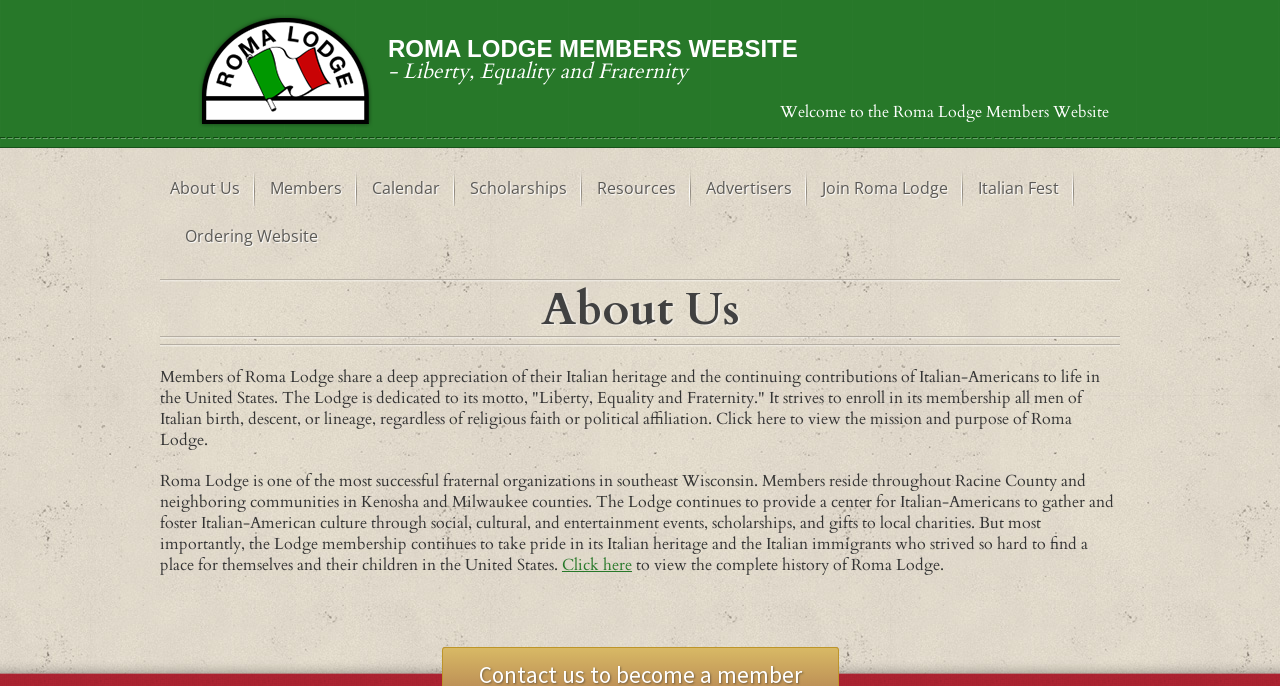What is the purpose of Roma Lodge?
Could you please answer the question thoroughly and with as much detail as possible?

I found the purpose of Roma Lodge by reading the text under the 'About Us' section, which states 'It strives to enroll in its membership all men of Italian birth, descent, or lineage, regardless of religious faith or political affiliation.'